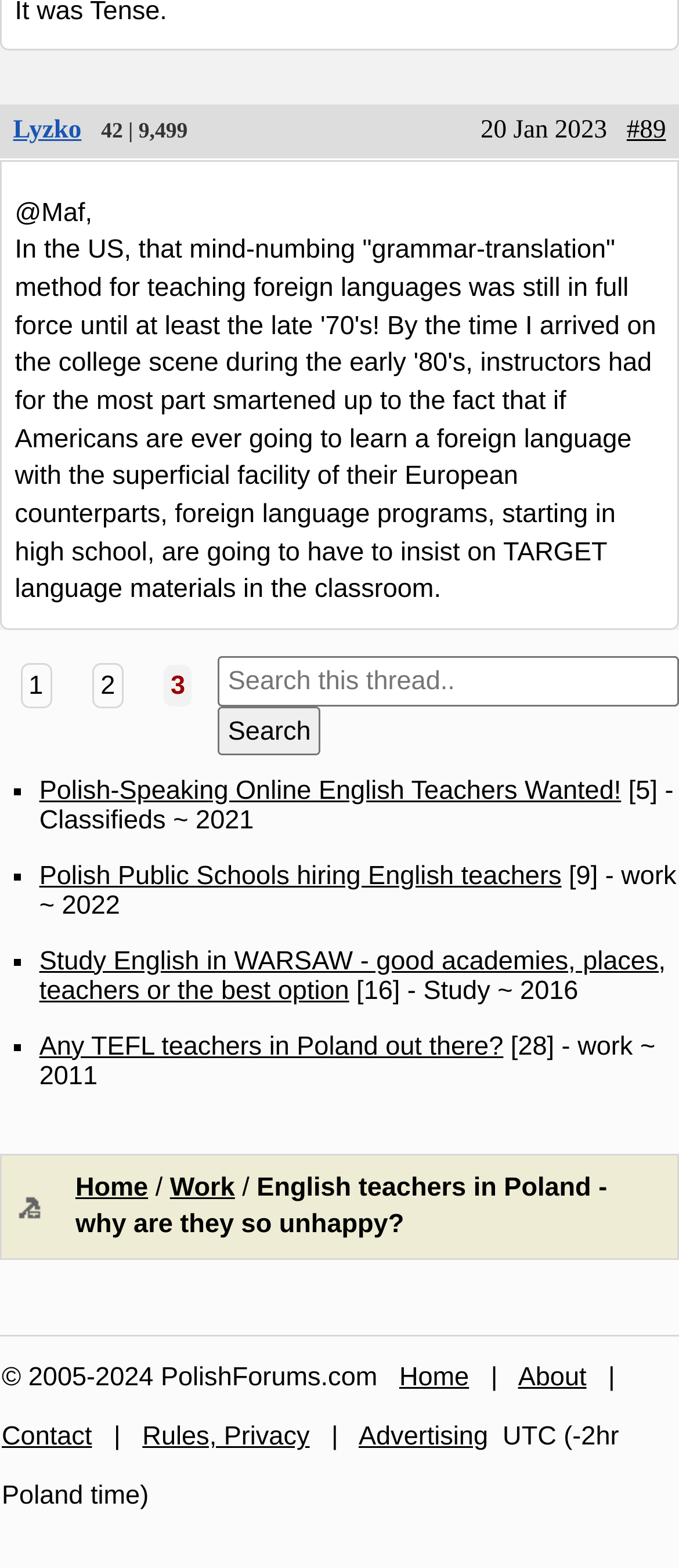Locate the bounding box coordinates of the UI element described by: "Polish-Speaking Online English Teachers Wanted!". The bounding box coordinates should consist of four float numbers between 0 and 1, i.e., [left, top, right, bottom].

[0.058, 0.494, 0.915, 0.513]